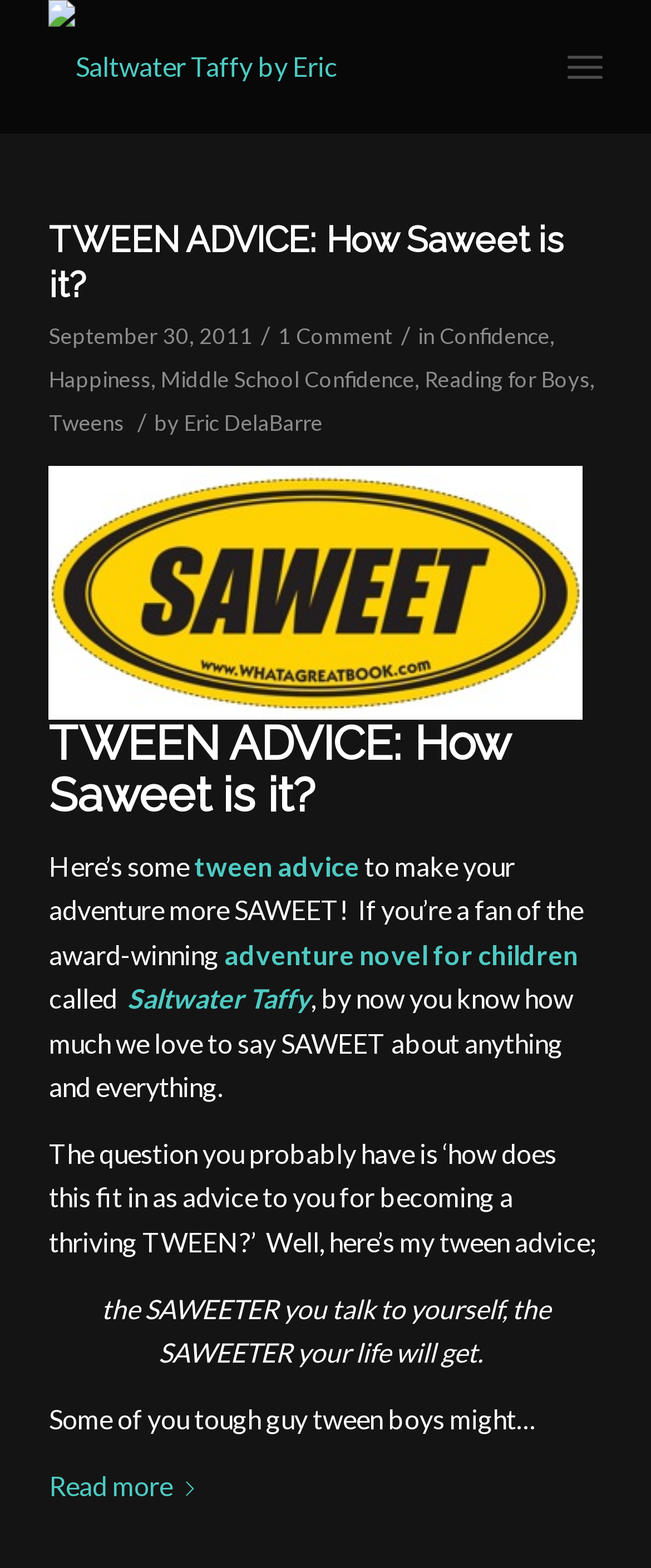Write an exhaustive caption that covers the webpage's main aspects.

This webpage appears to be a blog post titled "September 2011 - Saltwater Taffy by Eric DelaBarre". At the top, there is a layout table with a link to "Saltwater Taffy by Eric DelaBarre" accompanied by an image. 

Below this, there is a header section with a heading "TWEEN ADVICE: How Saweet is it?" followed by a time stamp "September 30, 2011", and a link to "1 Comment". There are also several links to categories such as "Confidence", "Happiness", "Middle School Confidence", "Reading for Boys", and "Tweens".

The main content of the blog post starts with a heading "tween adviceTWEEN ADVICE: How Saweet is it?" accompanied by an image. The text begins with "Here’s some tween advice to make your adventure more SAWEET!" and continues to discuss the importance of self-talk and how it can impact one's life. The post concludes with a link to "Read more".

There are a total of 7 links and 2 images on this webpage. The layout is organized, with clear headings and concise text. The content is focused on providing advice to tweens, with a lighthearted and encouraging tone.